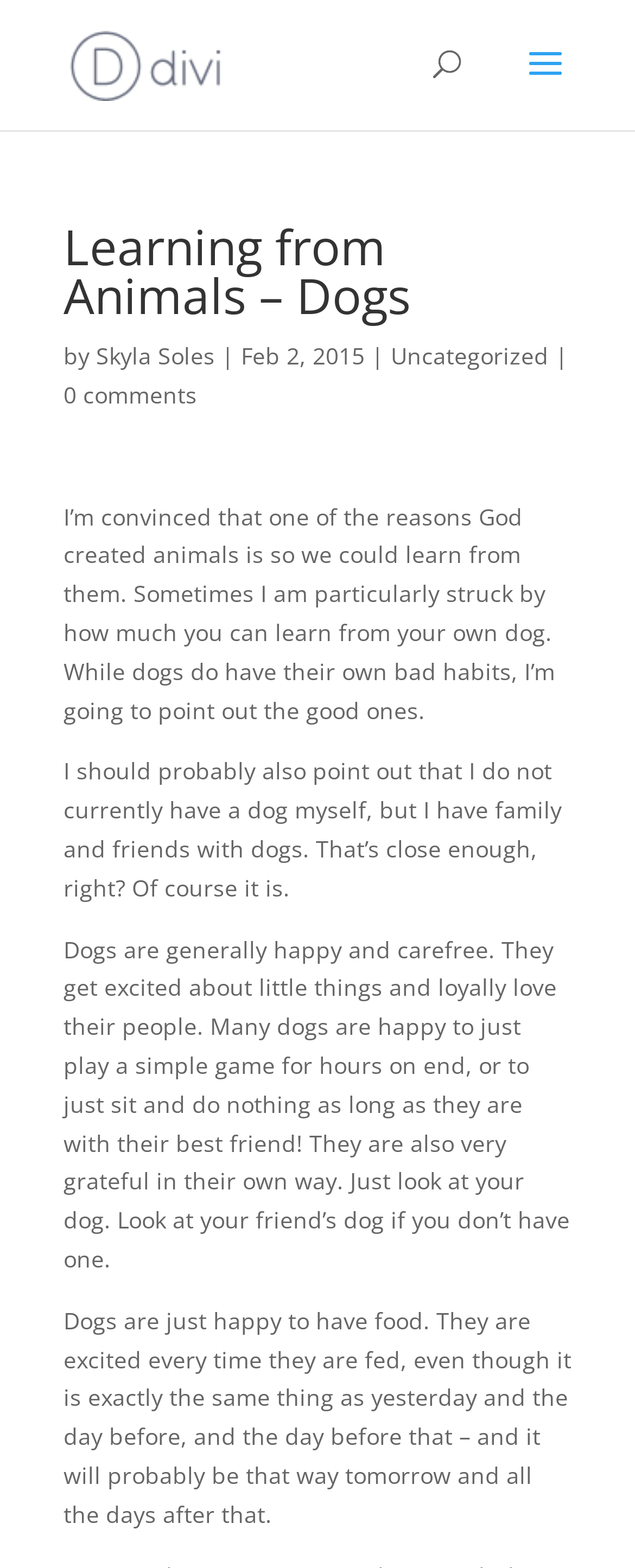Create a full and detailed caption for the entire webpage.

This webpage is a blog post titled "Learning from Animals – Dogs" with a focus on the lessons that can be learned from dogs. At the top left of the page, there is a link to "A Blog" accompanied by a small image. Below this, there is a search bar that spans across the top of the page. 

The main content of the page is divided into sections. The title "Learning from Animals – Dogs" is prominently displayed, followed by the author's name "Skyla Soles" and the date "Feb 2, 2015". Below this, there are several paragraphs of text that discuss the ways in which dogs can teach humans valuable lessons. The text is divided into four main sections, each exploring a different aspect of a dog's behavior, such as their happiness, loyalty, and gratitude.

On the right side of the page, there is a link to "Uncategorized" and another link to "0 comments", indicating that there are no comments on the post. The overall layout of the page is simple and easy to navigate, with a clear focus on the written content.